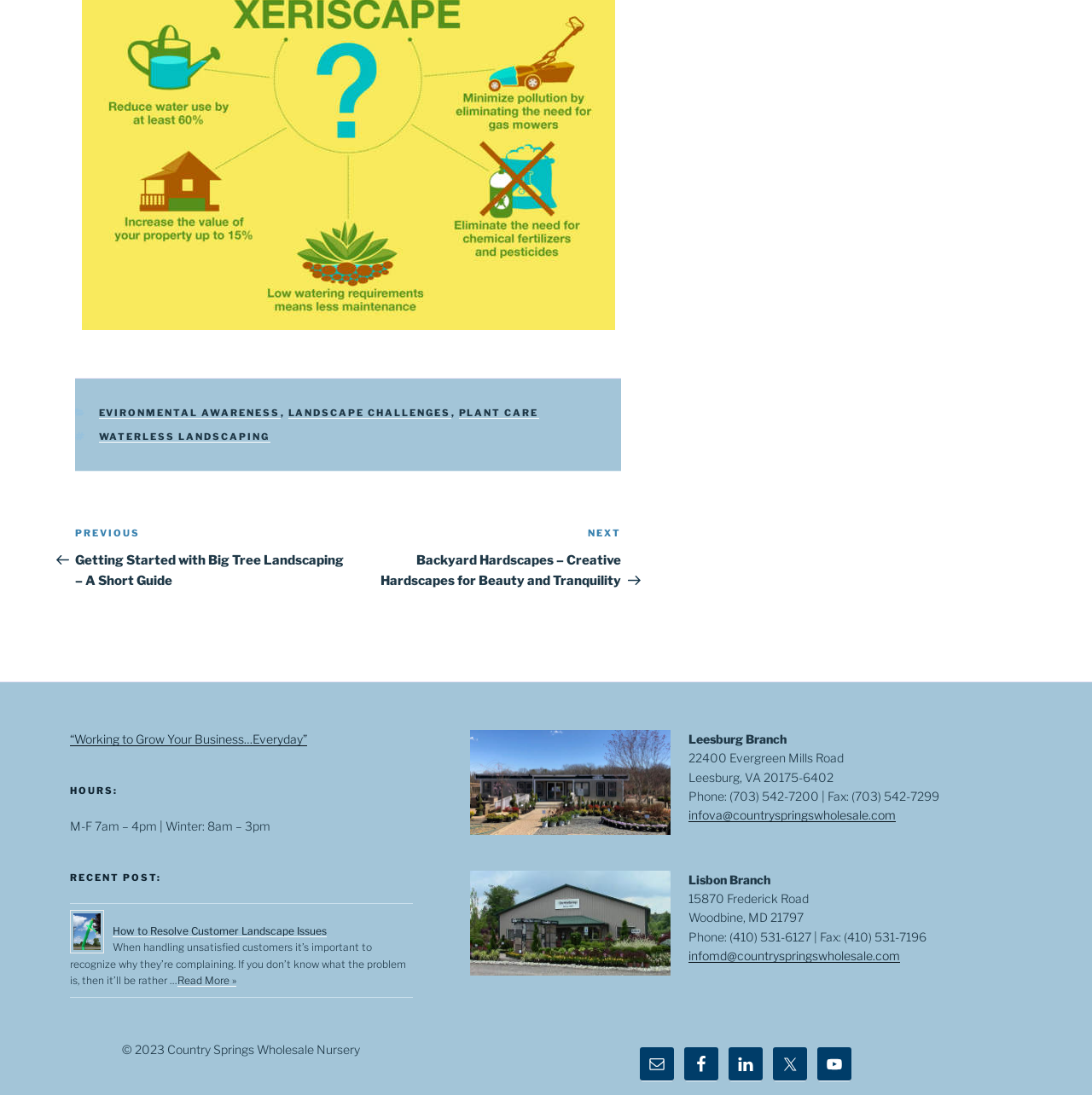Please pinpoint the bounding box coordinates for the region I should click to adhere to this instruction: "go to previous page".

None